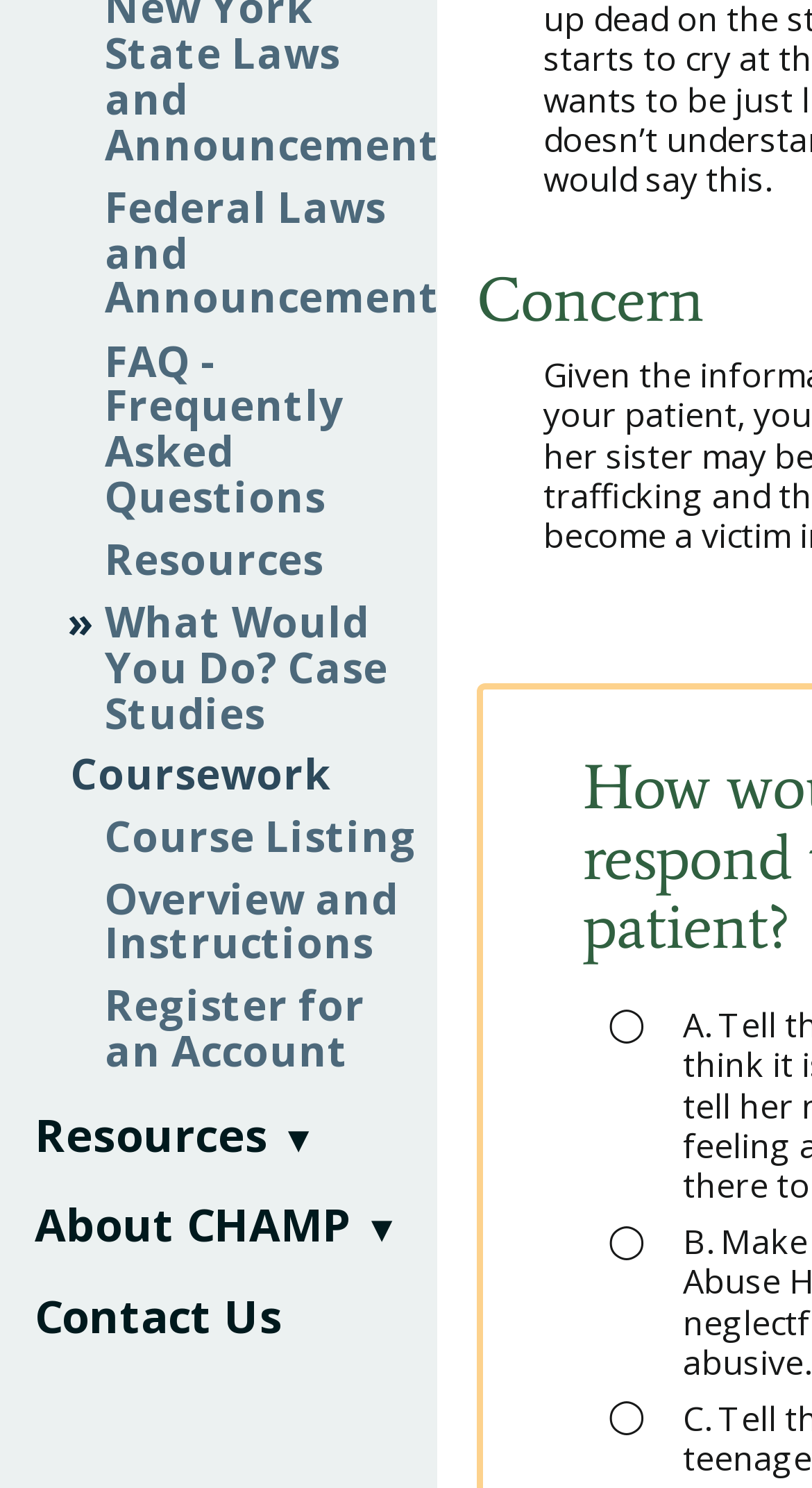Pinpoint the bounding box coordinates for the area that should be clicked to perform the following instruction: "Read the post by Mochaberry".

None